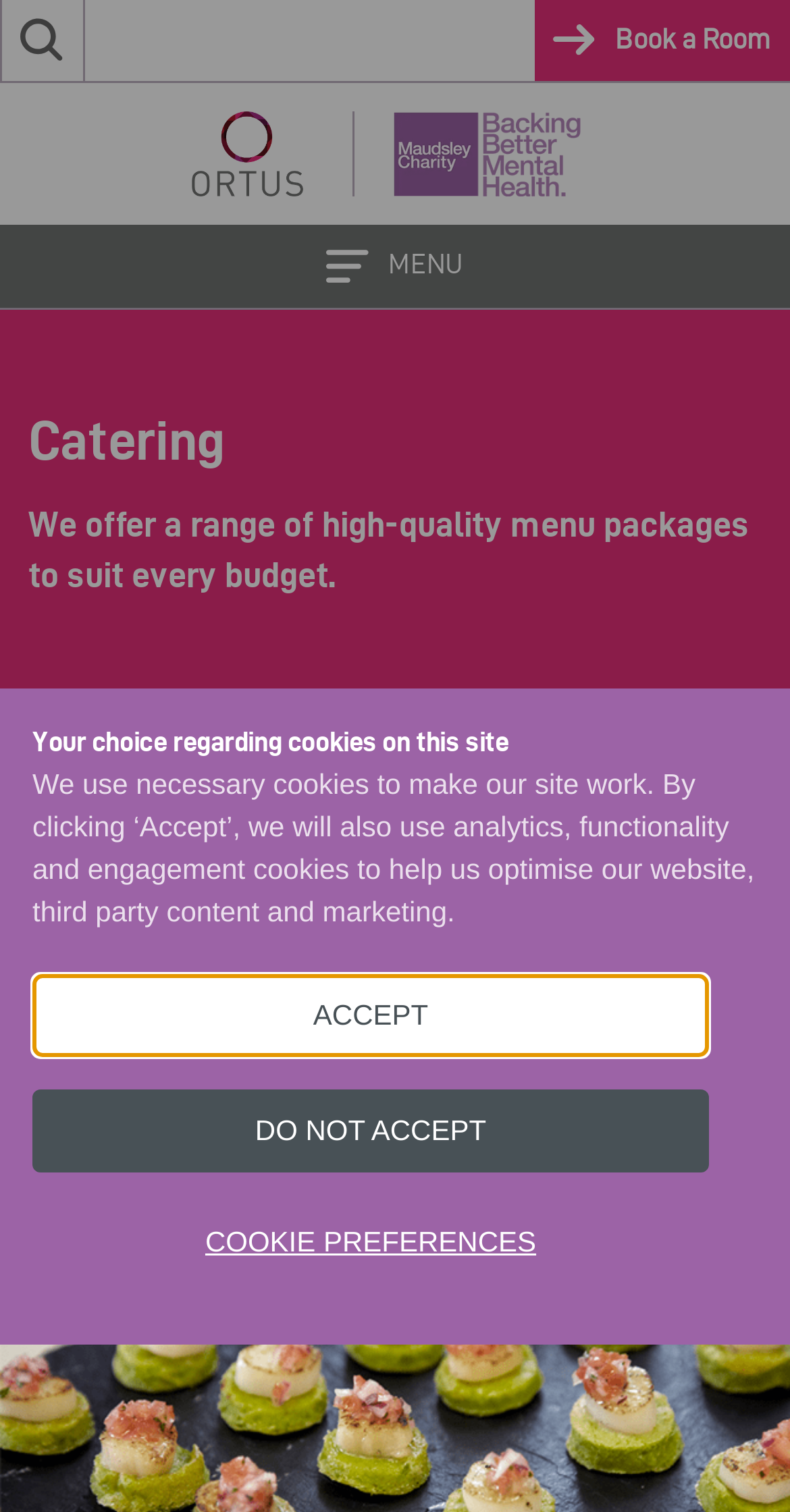Please identify the bounding box coordinates of the element that needs to be clicked to execute the following command: "Book a room". Provide the bounding box using four float numbers between 0 and 1, formatted as [left, top, right, bottom].

[0.677, 0.0, 1.0, 0.053]